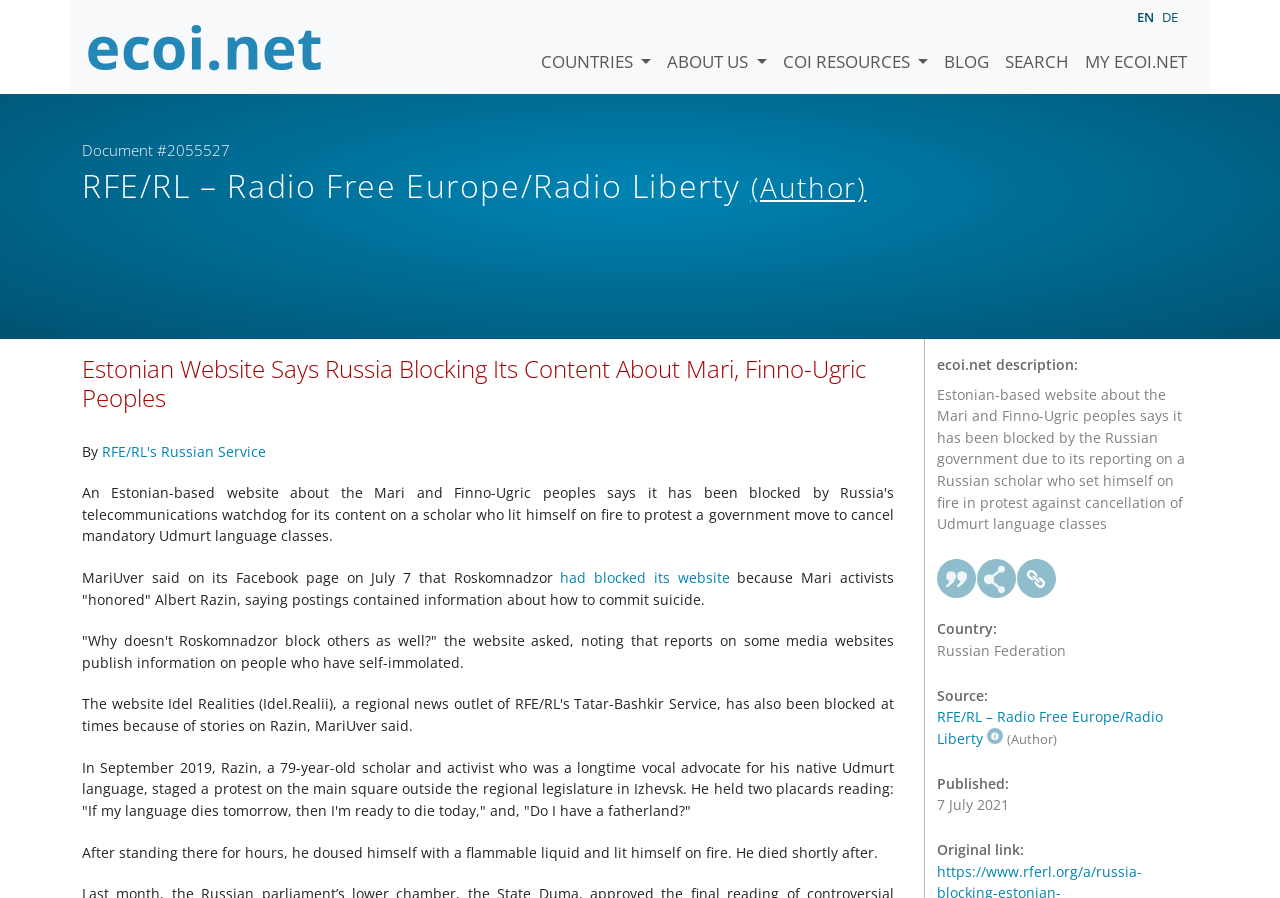Find the bounding box coordinates for the area that must be clicked to perform this action: "read the ABOUT US section".

[0.515, 0.021, 0.605, 0.083]